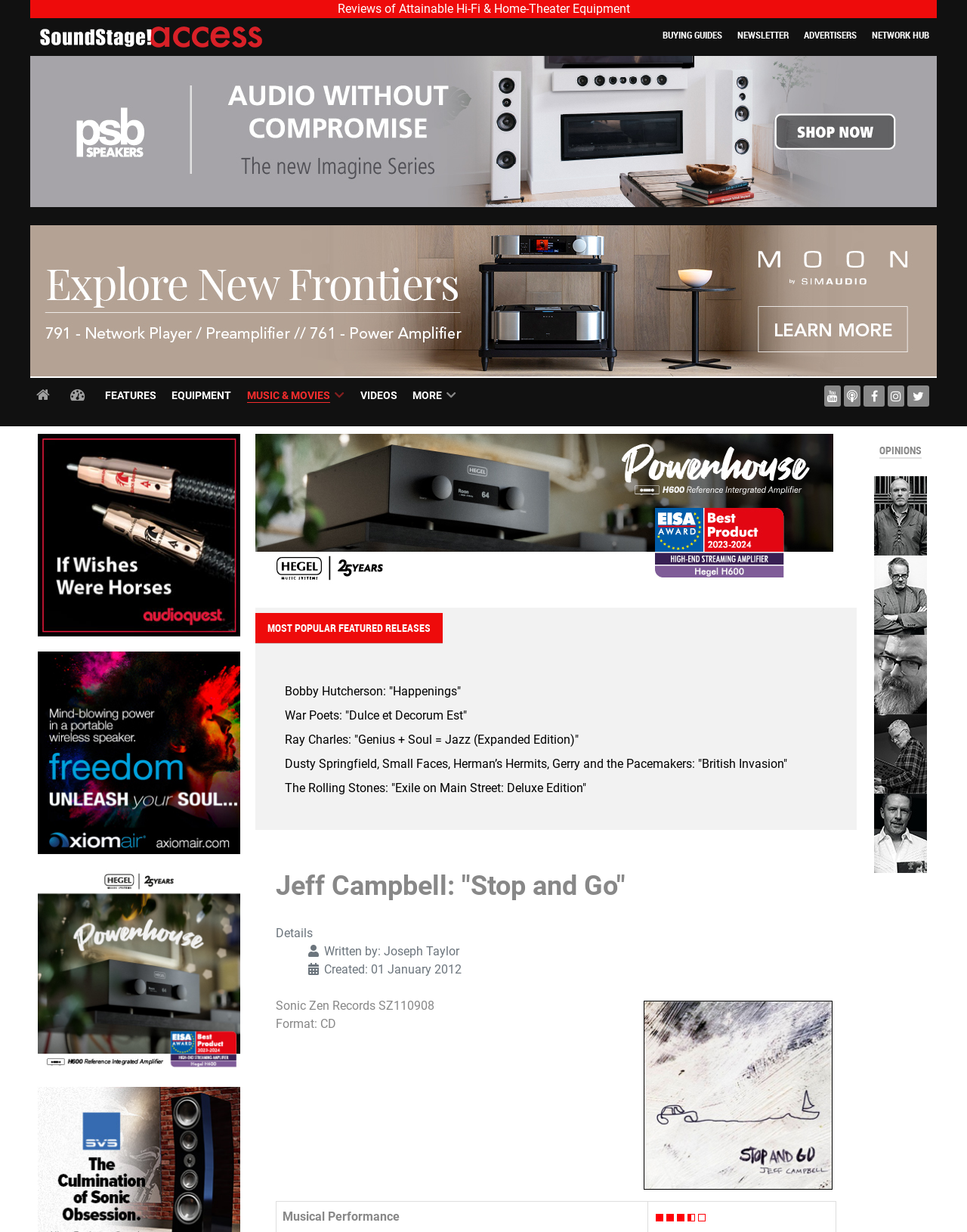Kindly determine the bounding box coordinates for the clickable area to achieve the given instruction: "View the 'Stop and Go' image".

[0.666, 0.812, 0.861, 0.966]